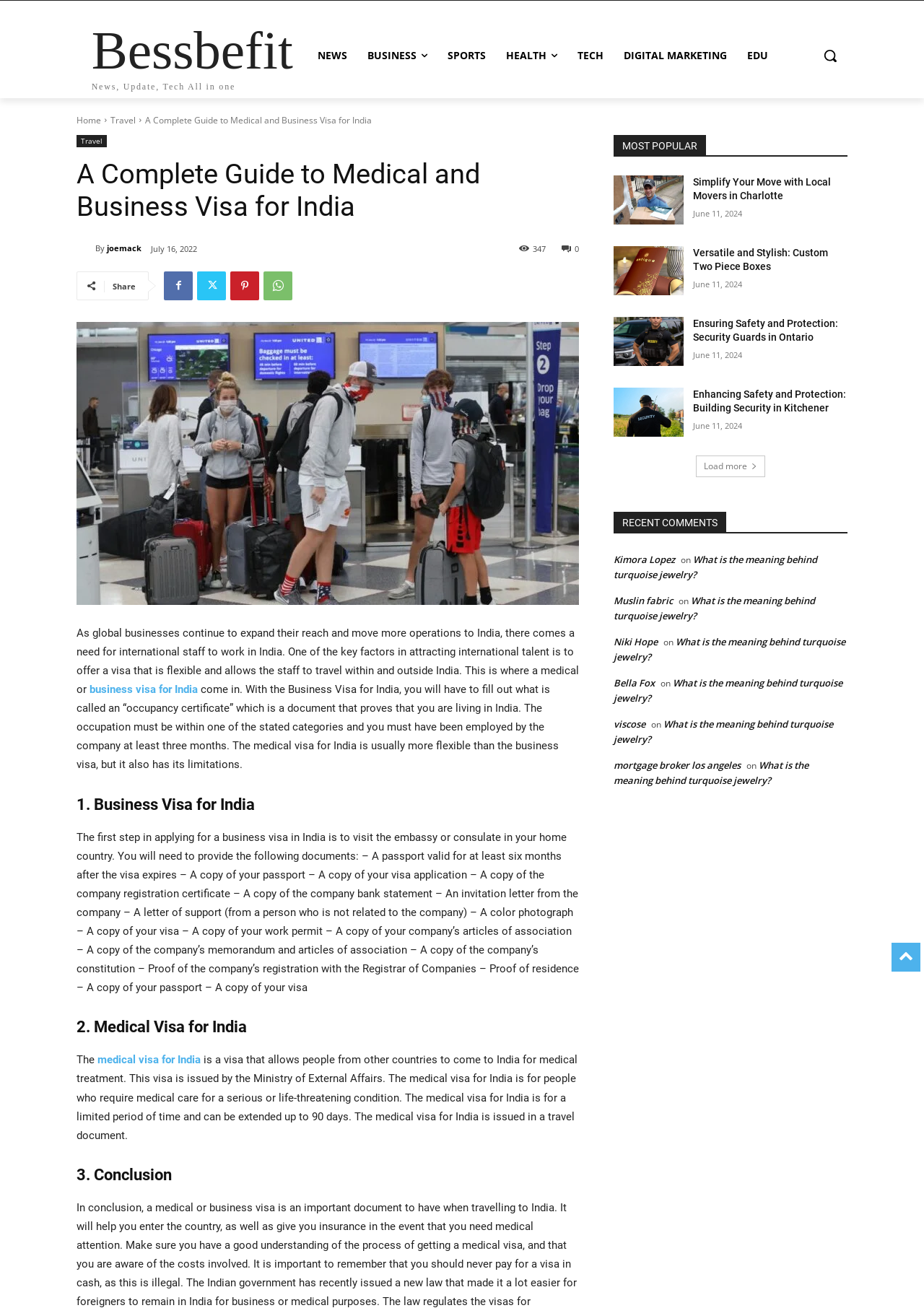Your task is to extract the text of the main heading from the webpage.

A Complete Guide to Medical and Business Visa for India